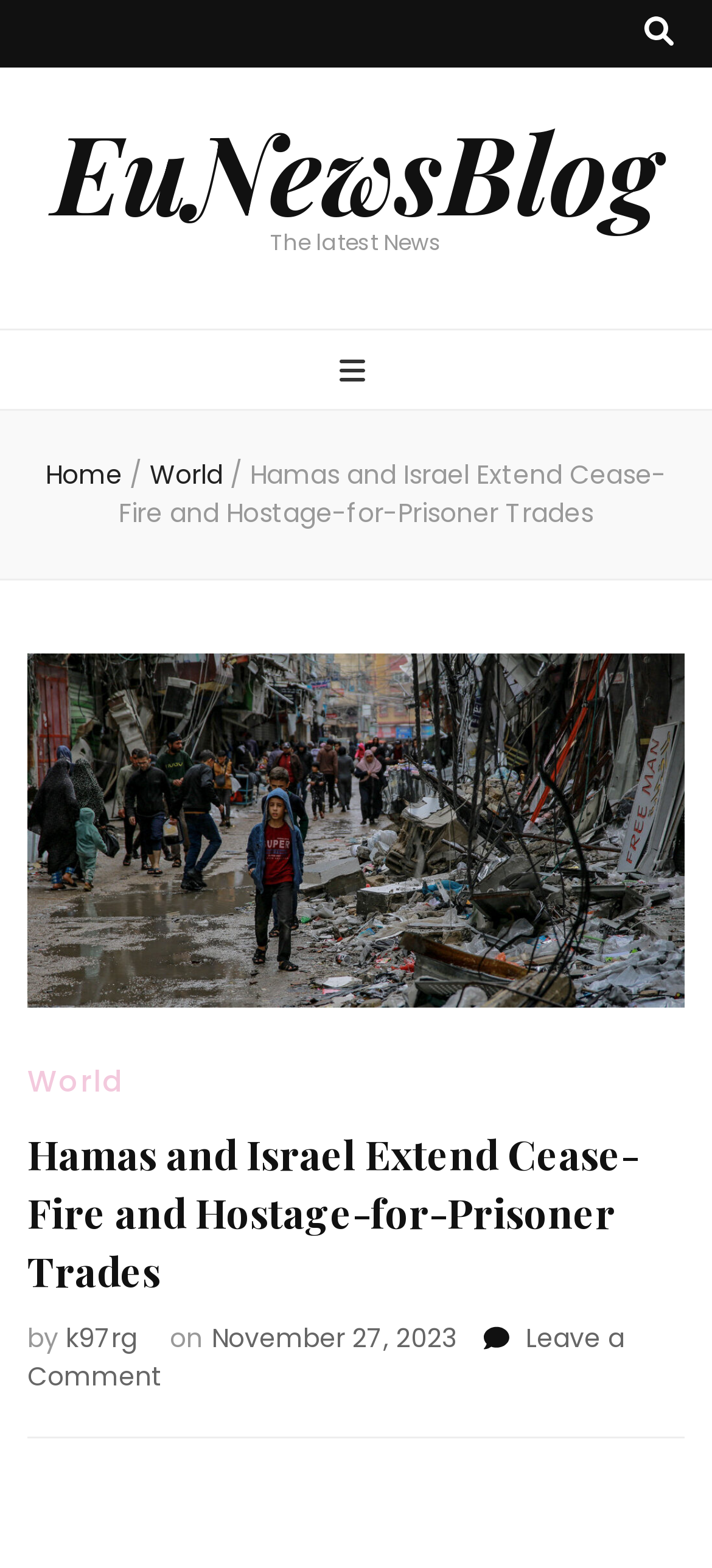What is the name of the news blog?
Can you give a detailed and elaborate answer to the question?

I found the answer by looking at the top-left corner of the webpage, where the link 'EuNewsBlog' is located, indicating the name of the news blog.